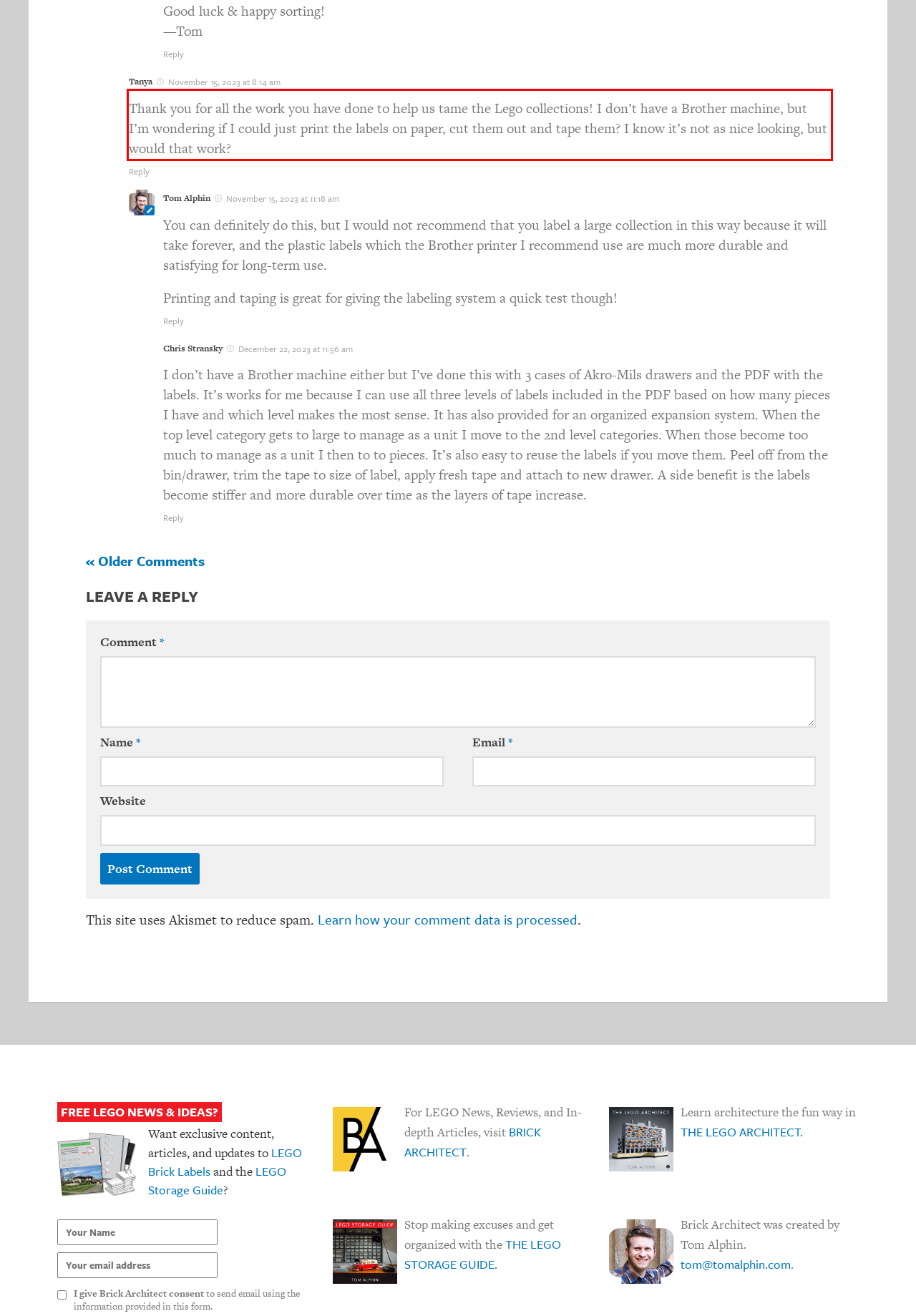Within the provided webpage screenshot, find the red rectangle bounding box and perform OCR to obtain the text content.

Thank you for all the work you have done to help us tame the Lego collections! I don’t have a Brother machine, but I’m wondering if I could just print the labels on paper, cut them out and tape them? I know it’s not as nice looking, but would that work?